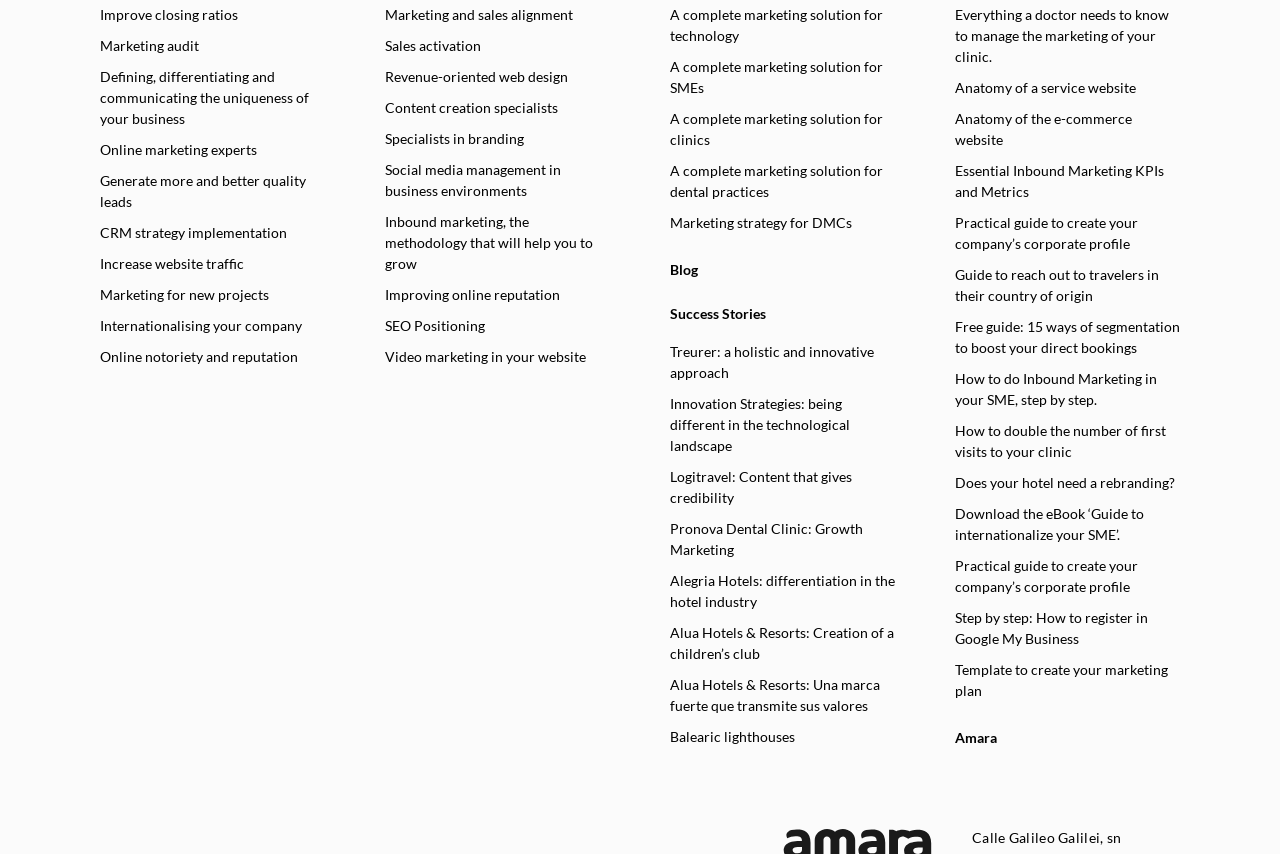Please identify the coordinates of the bounding box that should be clicked to fulfill this instruction: "View 'Treurer: a holistic and innovative approach'".

[0.508, 0.394, 0.715, 0.455]